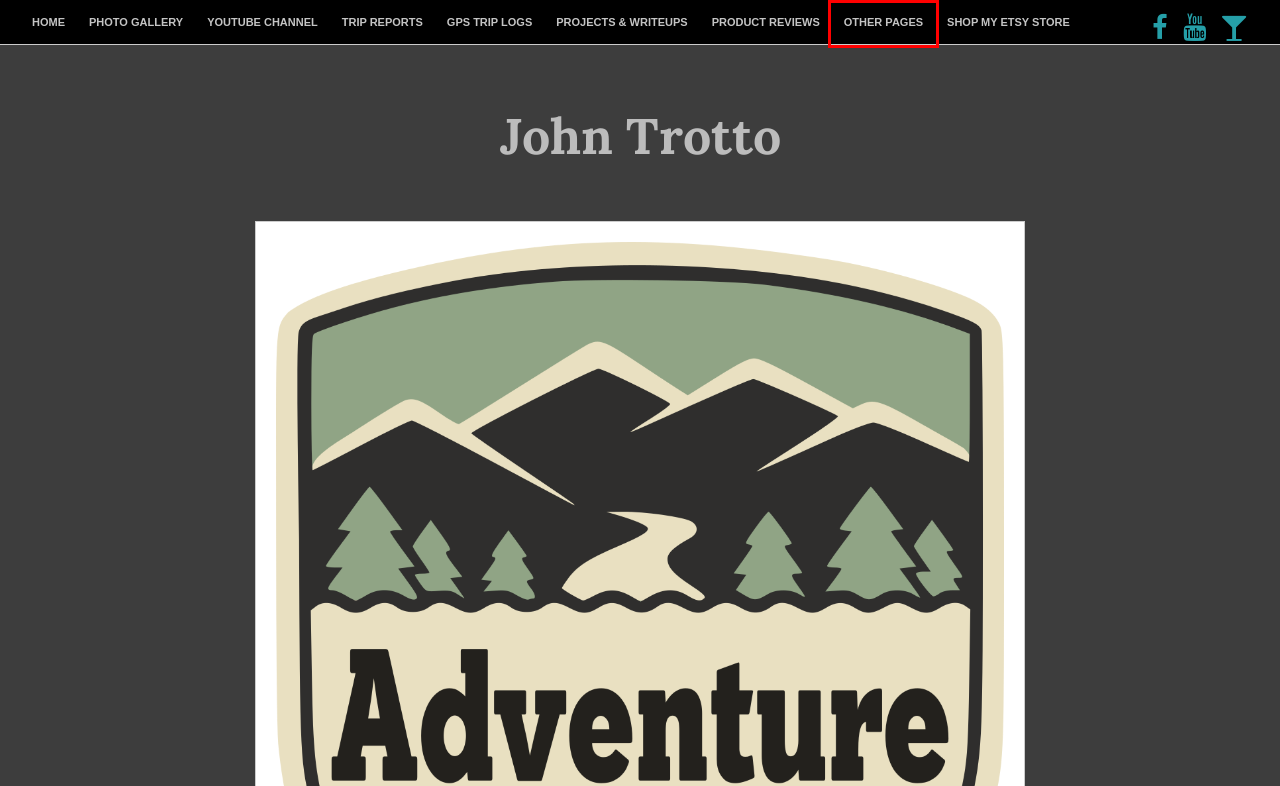Consider the screenshot of a webpage with a red bounding box around an element. Select the webpage description that best corresponds to the new page after clicking the element inside the red bounding box. Here are the candidates:
A. Page Redirection
B. Trip Reports – John Trotto
C. Projects & WriteUps – John Trotto
D. GPS Trip Logs
E. Product Reviews – John Trotto
F. John Trotto
G. Misc. Gear – John Trotto
H. John Trotto Creations

A